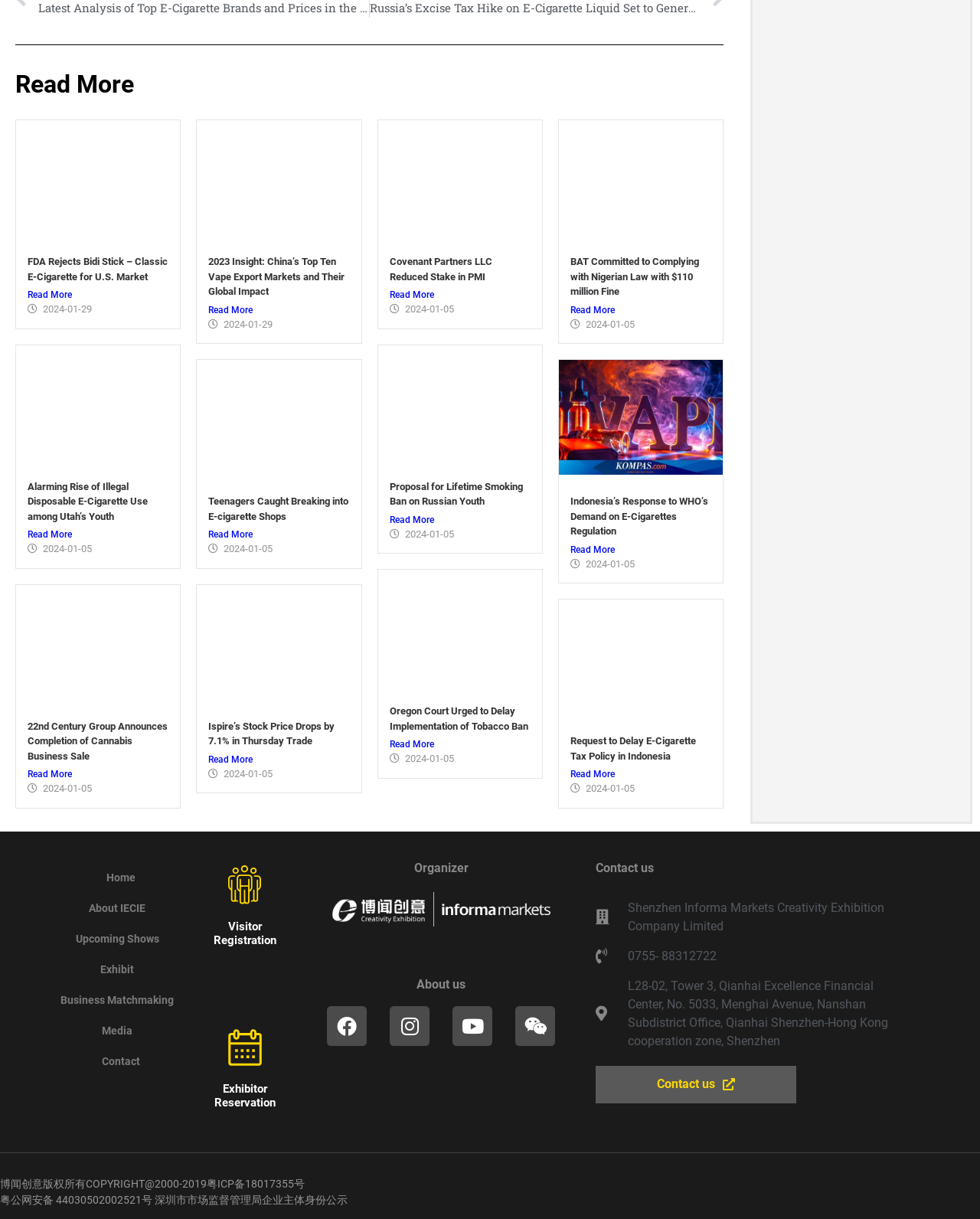Pinpoint the bounding box coordinates of the element you need to click to execute the following instruction: "Read more about Covenant Partners LLC Reduced Stake in PMI". The bounding box should be represented by four float numbers between 0 and 1, in the format [left, top, right, bottom].

[0.397, 0.21, 0.502, 0.232]